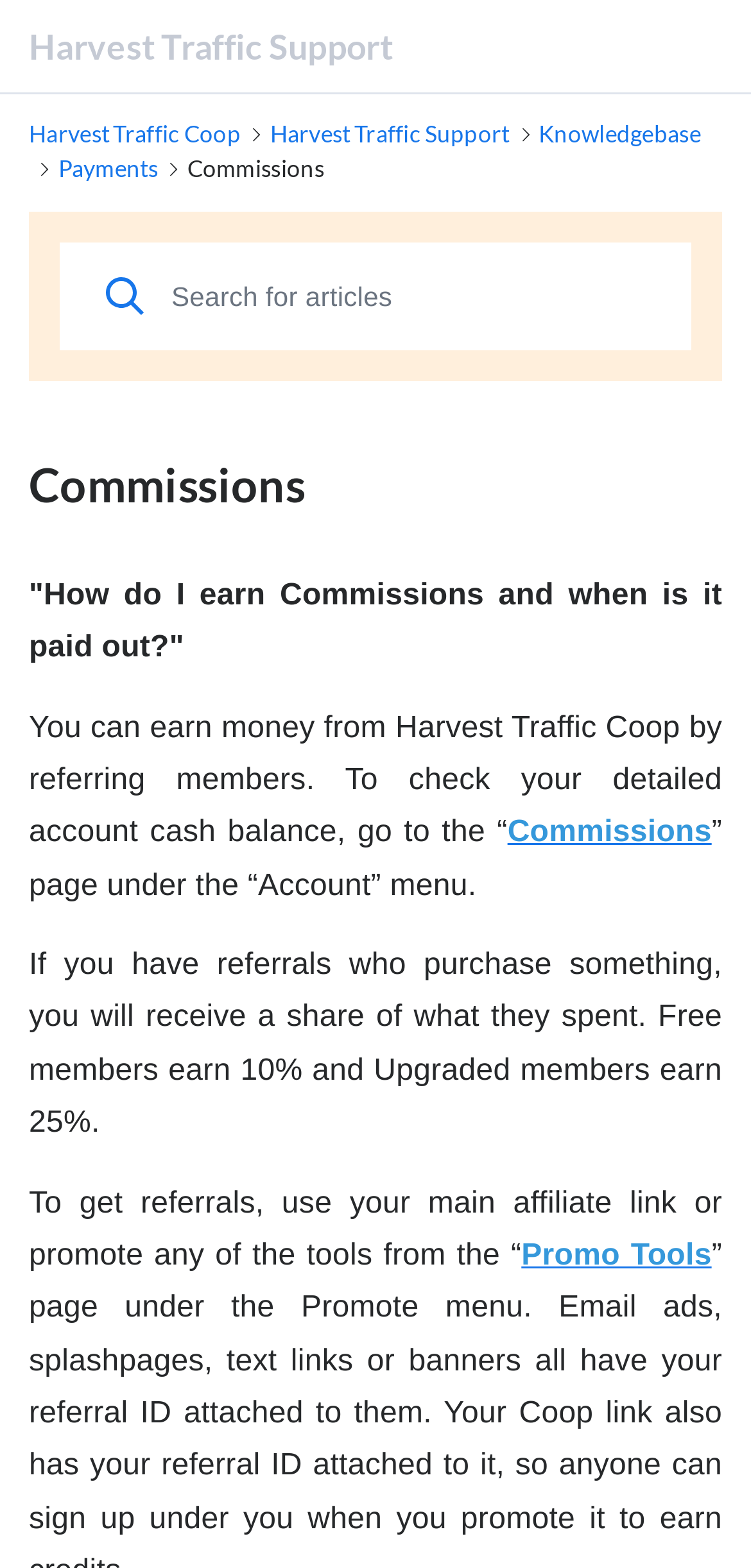What is the name of the support page? Examine the screenshot and reply using just one word or a brief phrase.

Harvest Traffic Support